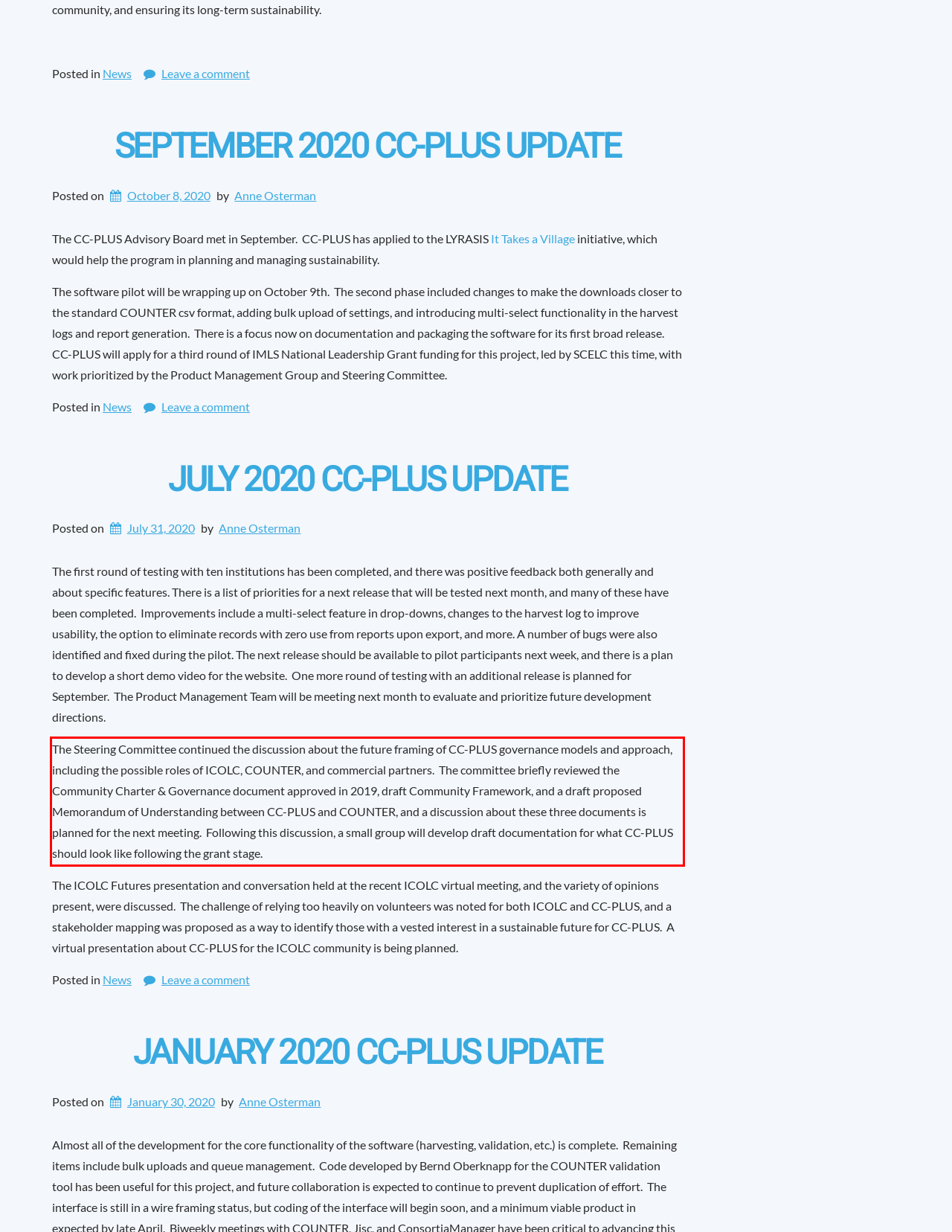Given a webpage screenshot, identify the text inside the red bounding box using OCR and extract it.

The Steering Committee continued the discussion about the future framing of CC-PLUS governance models and approach, including the possible roles of ICOLC, COUNTER, and commercial partners. The committee briefly reviewed the Community Charter & Governance document approved in 2019, draft Community Framework, and a draft proposed Memorandum of Understanding between CC-PLUS and COUNTER, and a discussion about these three documents is planned for the next meeting. Following this discussion, a small group will develop draft documentation for what CC-PLUS should look like following the grant stage.